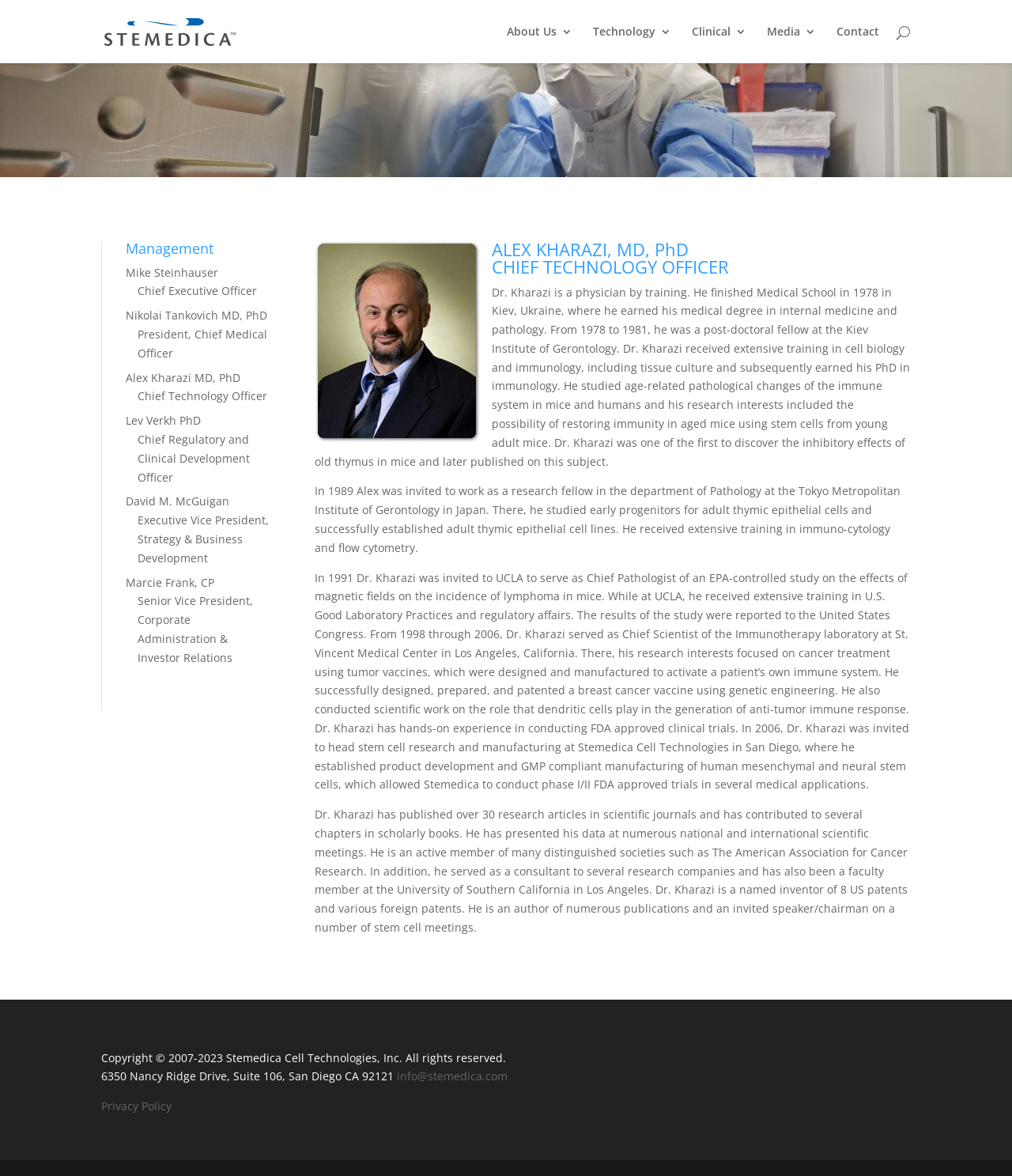Identify the bounding box coordinates necessary to click and complete the given instruction: "View Alex Kharazi's profile".

[0.124, 0.314, 0.238, 0.327]